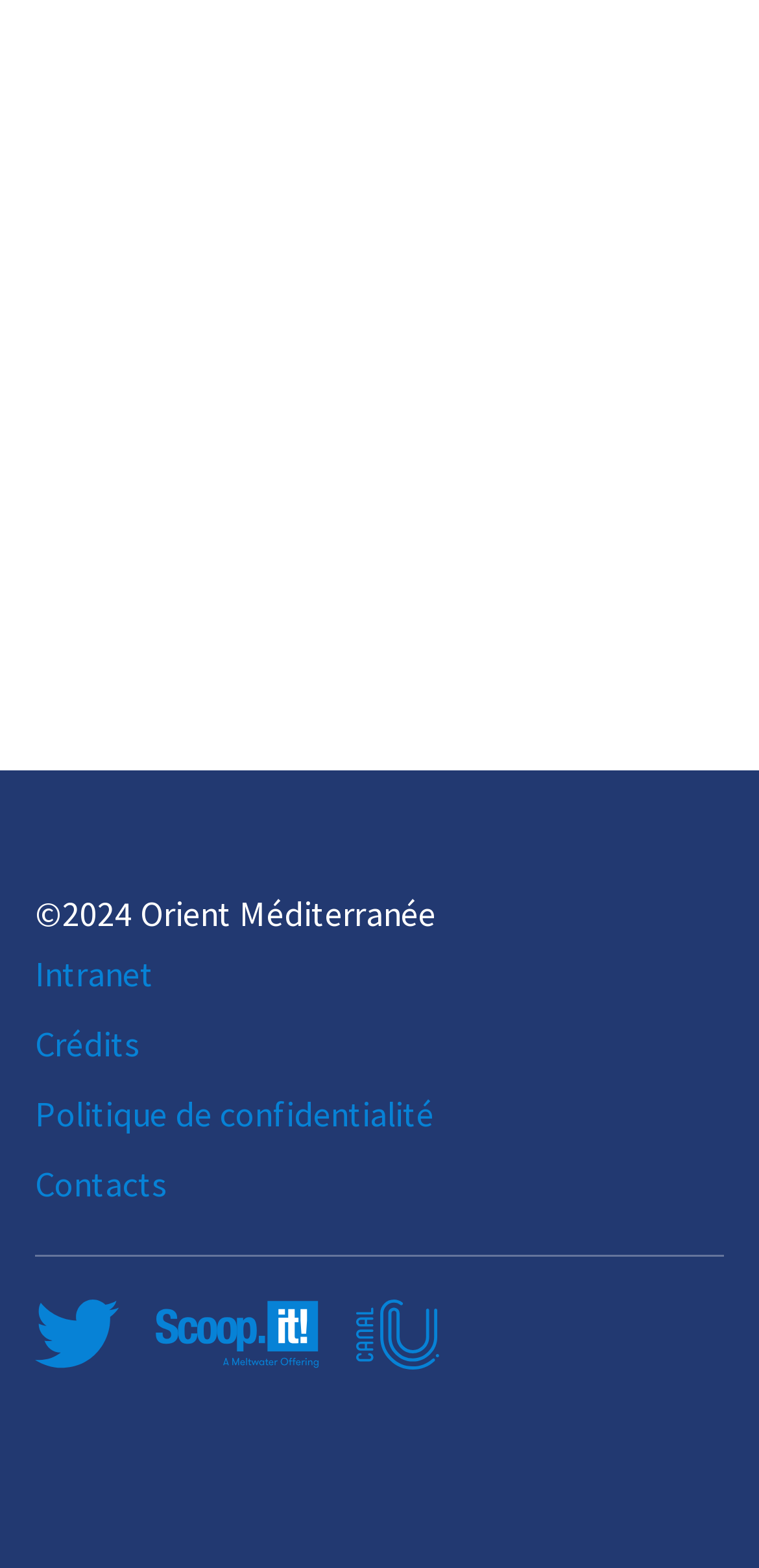What is the purpose of the three images at the bottom of the webpage?
Use the image to give a comprehensive and detailed response to the question.

The three images at the bottom of the webpage are likely social media links, as they are commonly used to represent social media platforms.